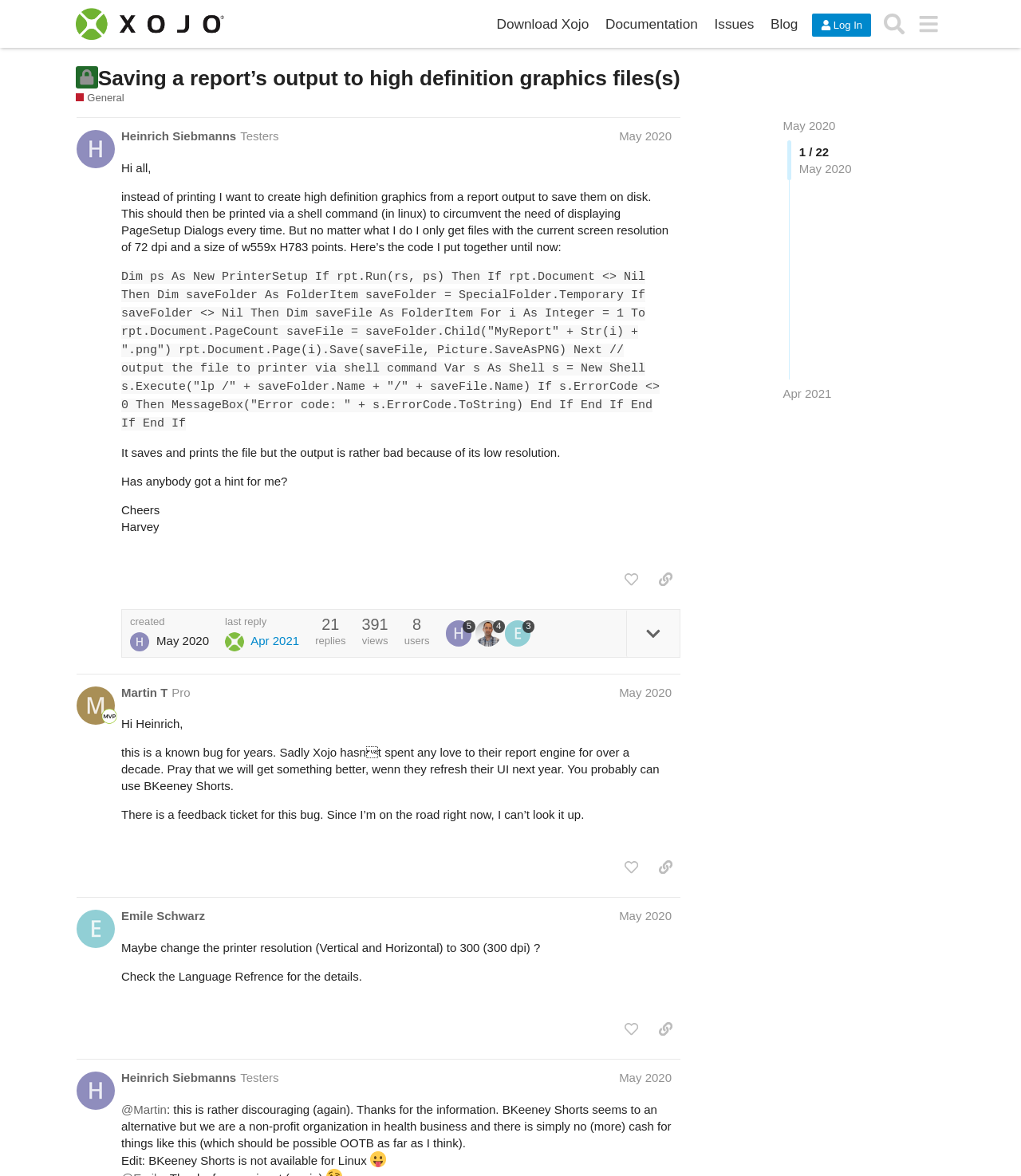What is the topic of this discussion?
Refer to the screenshot and answer in one word or phrase.

Saving a report’s output to high definition graphics files(s)